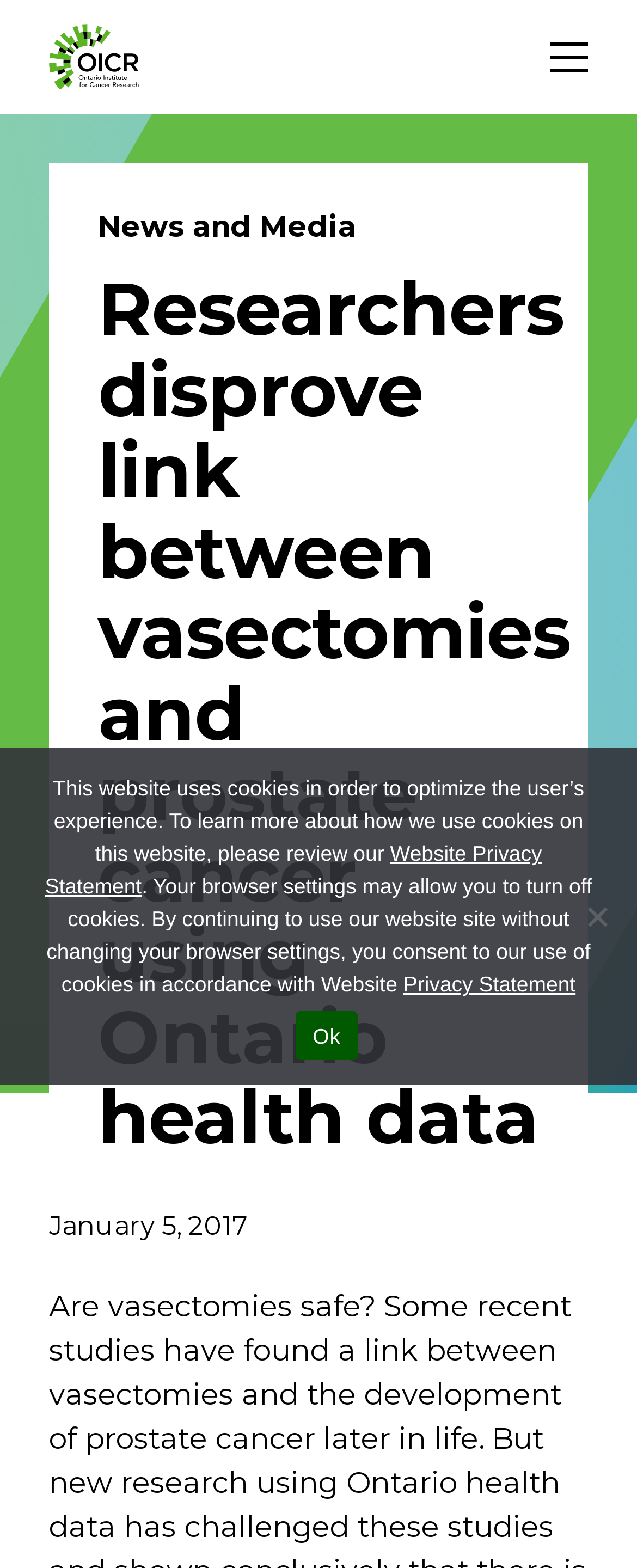Please find the bounding box coordinates for the clickable element needed to perform this instruction: "Enter first name".

[0.159, 0.464, 0.479, 0.508]